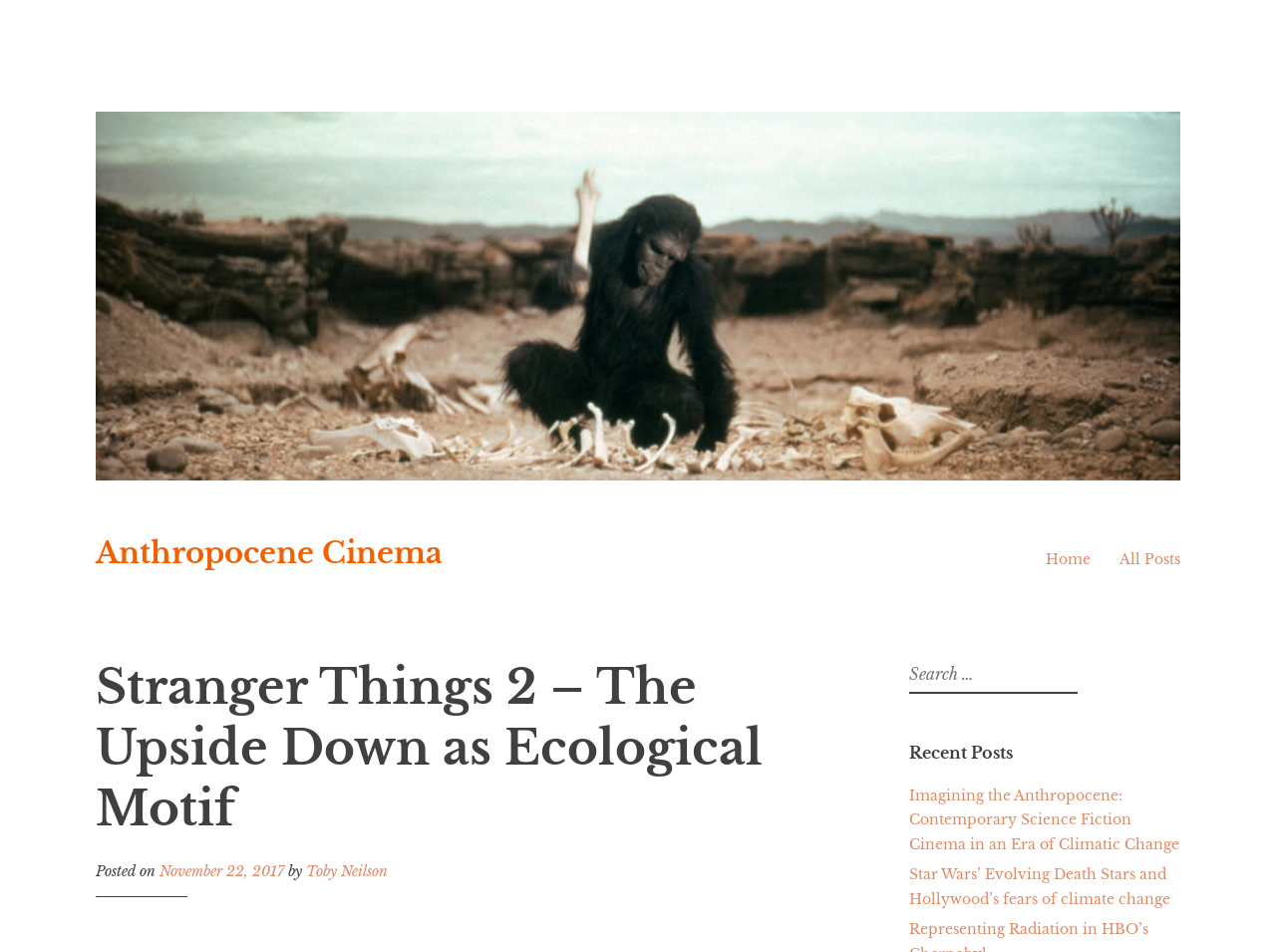Find and specify the bounding box coordinates that correspond to the clickable region for the instruction: "Read the recent post about Star Wars".

[0.712, 0.909, 0.917, 0.954]